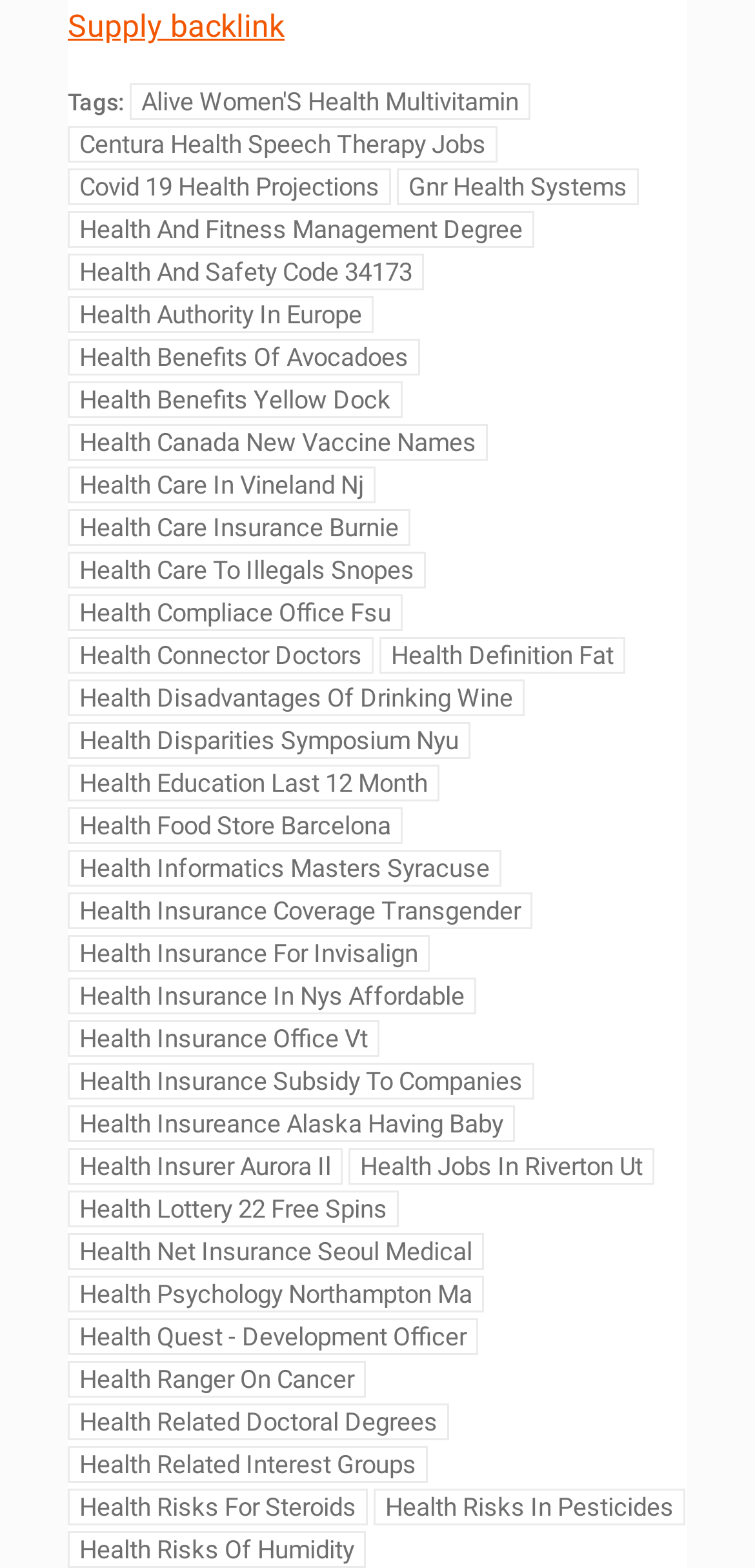Pinpoint the bounding box coordinates of the clickable area needed to execute the instruction: "Check Health Insurance Coverage Transgender". The coordinates should be specified as four float numbers between 0 and 1, i.e., [left, top, right, bottom].

[0.09, 0.569, 0.705, 0.592]